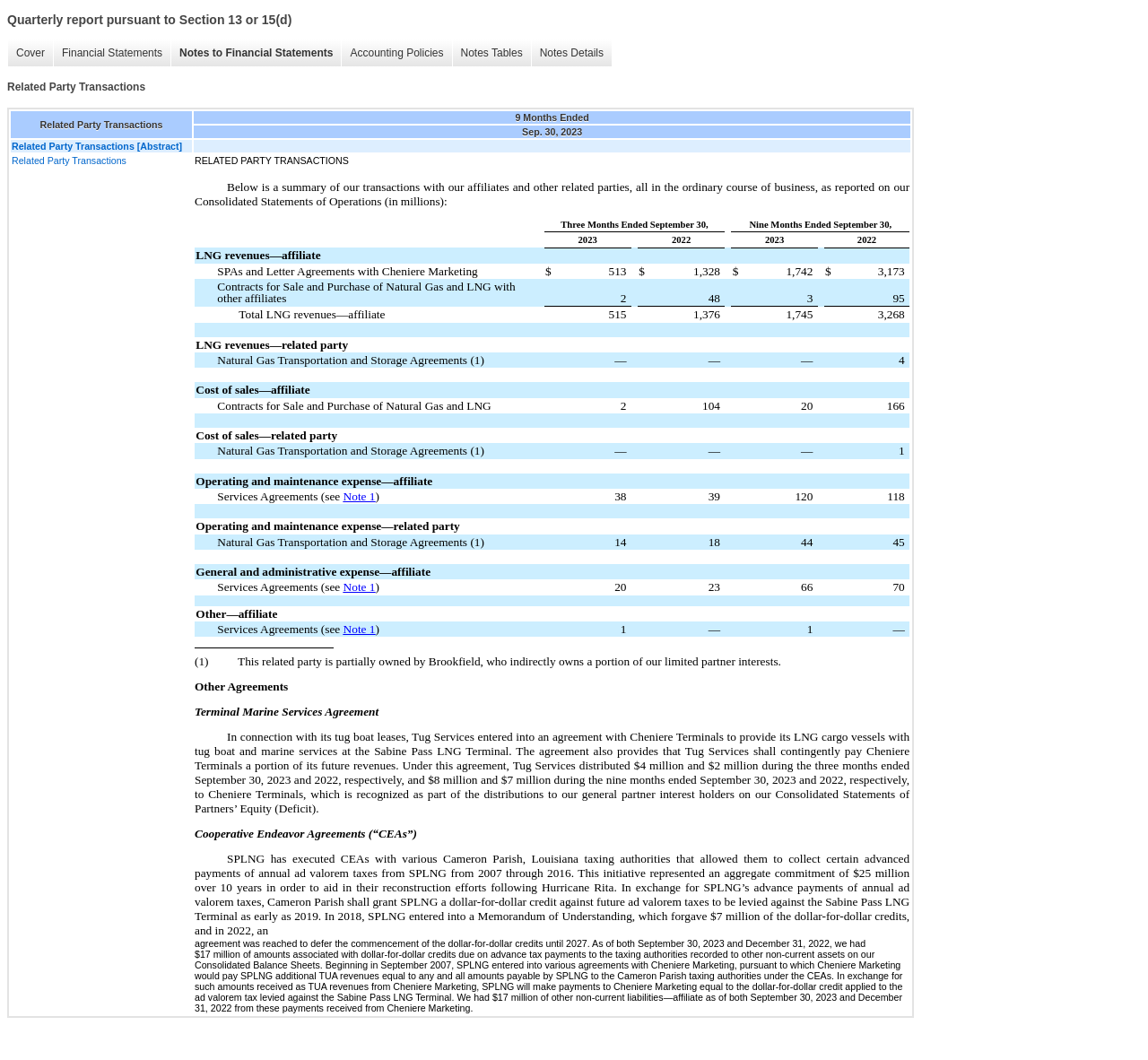Utilize the details in the image to give a detailed response to the question: What is the description of the agreement between Tug Services and Cheniere Terminals?

The description of the agreement between Tug Services and Cheniere Terminals can be found in the text under 'Related Party Transactions'. The agreement is related to tug boat leases and marine services at the Sabine Pass LNG Terminal.